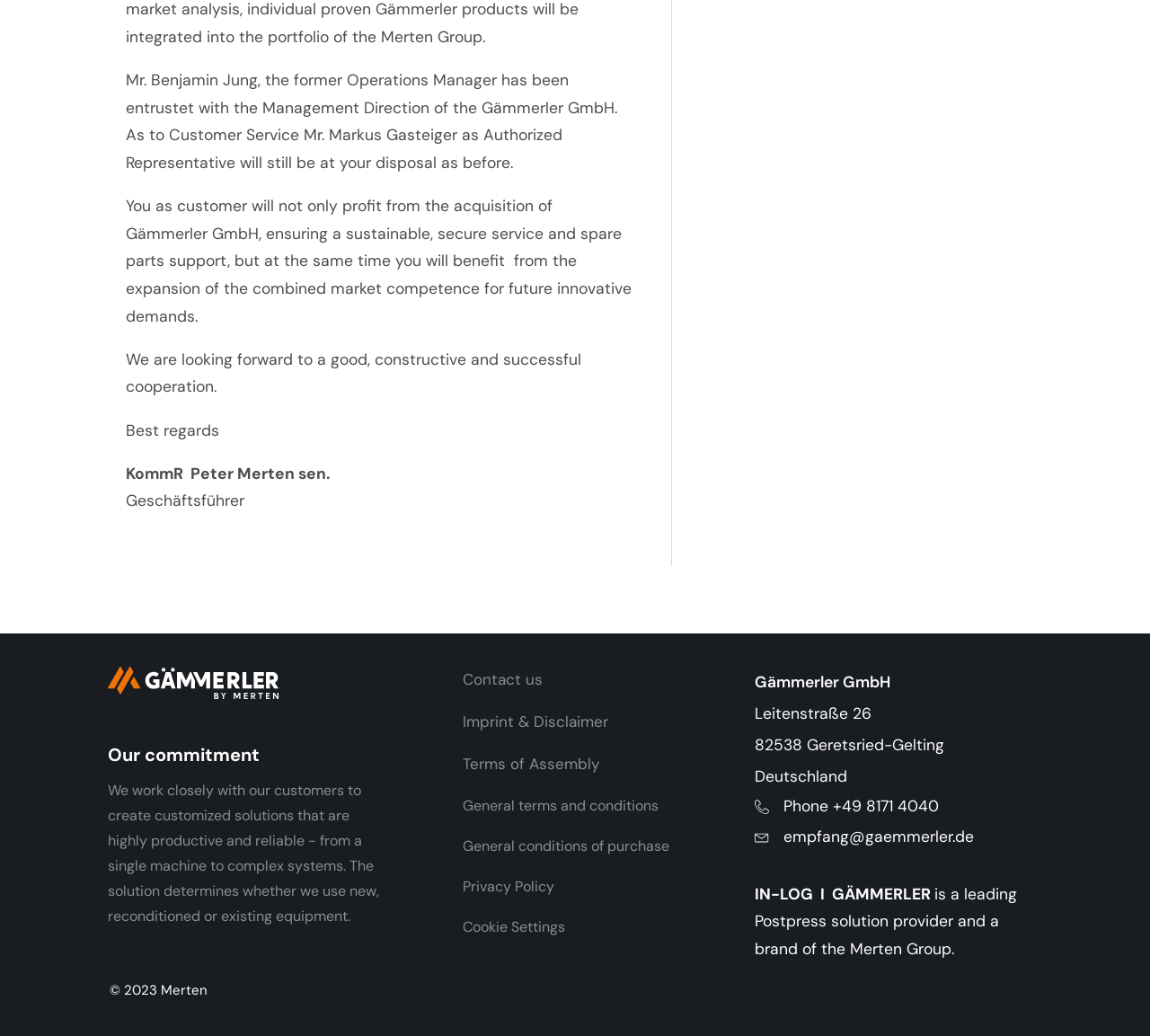Determine the bounding box for the described HTML element: "www.CydGreer.com". Ensure the coordinates are four float numbers between 0 and 1 in the format [left, top, right, bottom].

None